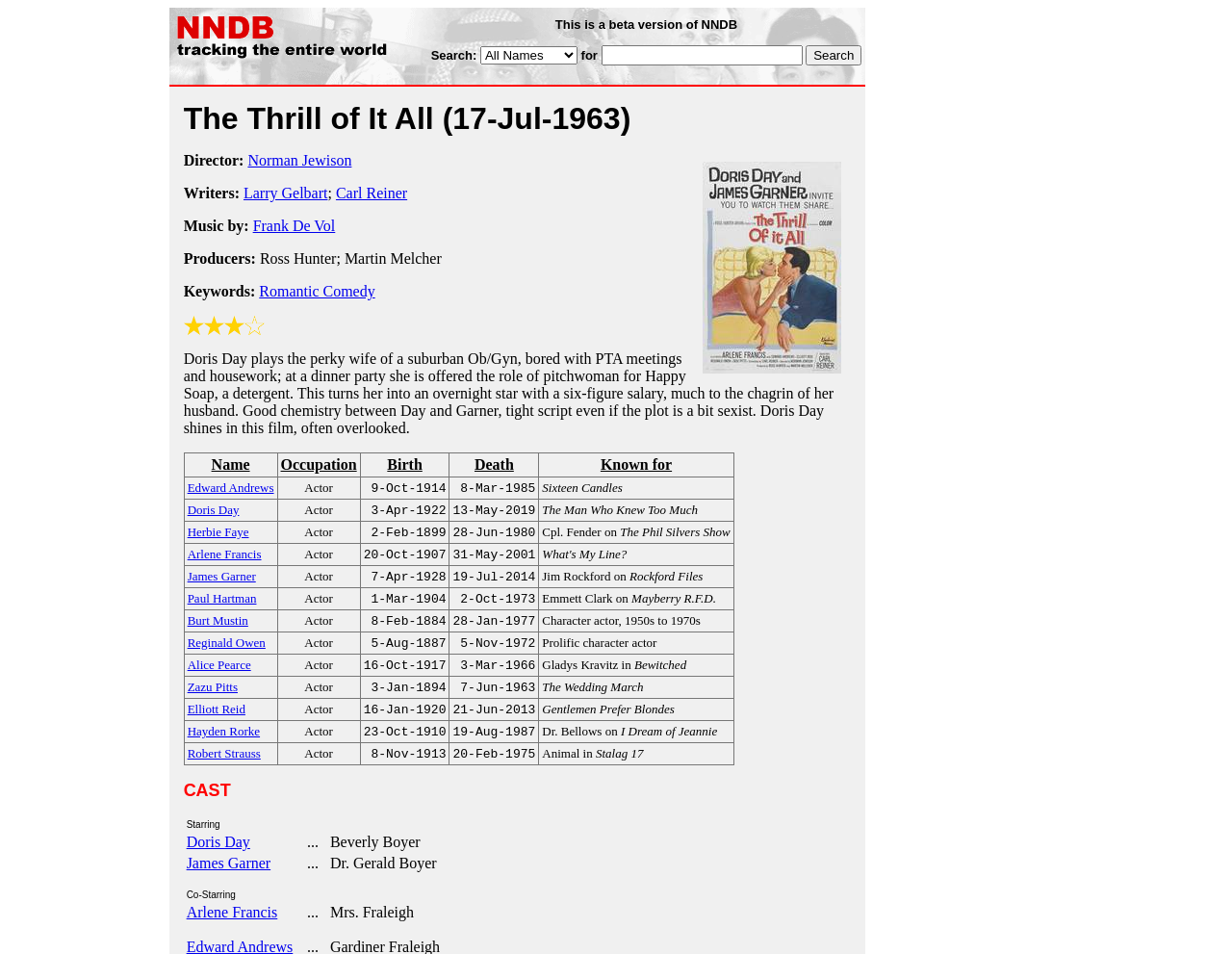Summarize the contents and layout of the webpage in detail.

The webpage is about the movie "The Thrill of It All" and appears to be a database entry for the film. At the top, there is a search bar with a combobox and a text box, allowing users to search for names. Below the search bar, there is a table with a single row containing the title "NNDB" and a link to "NNDB" with an image.

Below the table, there is a section with information about the movie. There is a large image on the right side, and on the left side, there are links to the names of people involved in the movie, including Norman Jewison, Larry Gelbart, and Carl Reiner. There are also static text elements with labels such as "Music by:", "Producers:", and "Keywords:". The keywords include a link to "Romantic Comedy".

Below this section, there is a long paragraph of text describing the movie, including the plot and the performances of the actors. The text is quite detailed and provides a summary of the film.

Further down the page, there is a table with multiple rows, each containing information about a person involved in the movie. The columns include "Name", "Occupation", "Birth", "Death", and "Known for". Each row has links to the names of the people, and the table appears to be a database of information about the cast and crew of the movie.

Overall, the webpage is a detailed database entry for the movie "The Thrill of It All", providing information about the plot, cast, and crew, as well as links to related information.